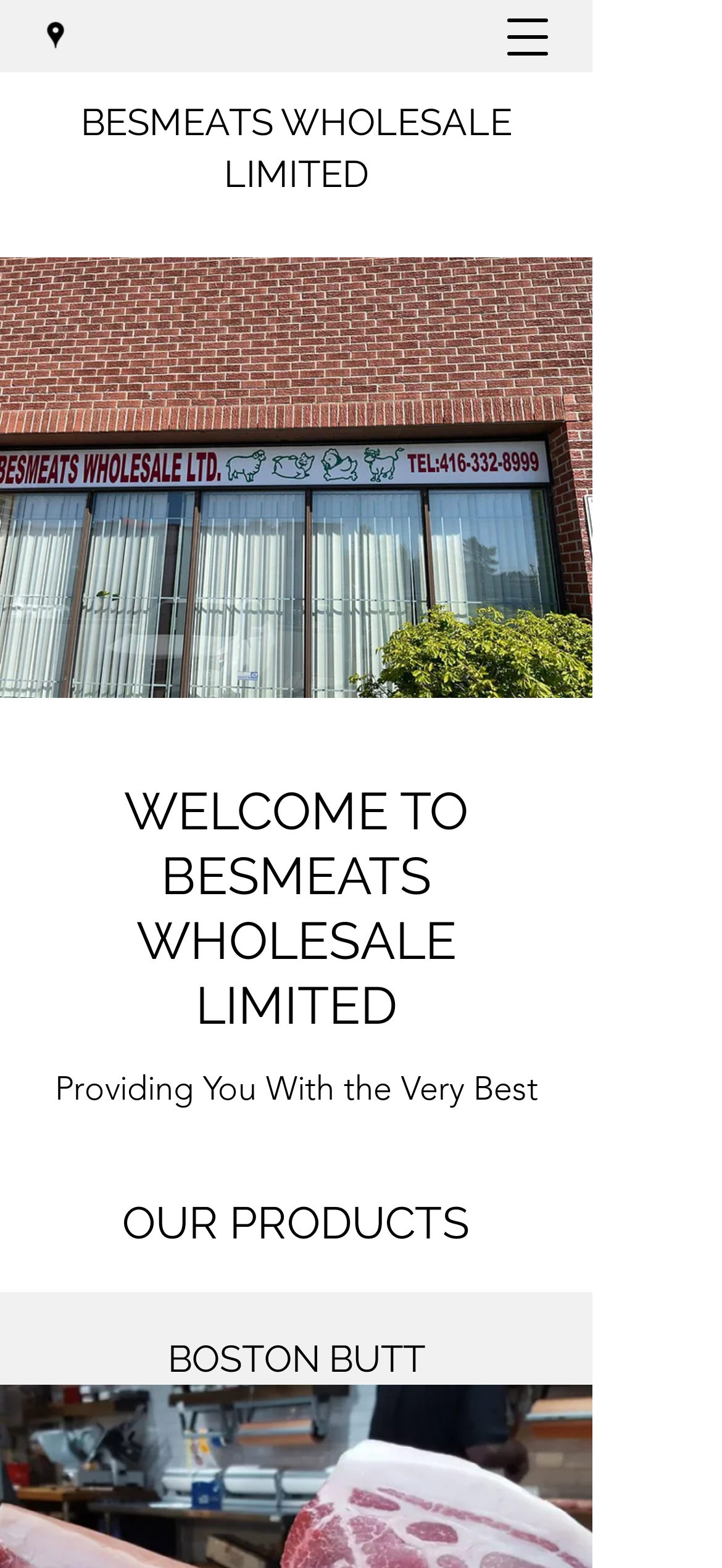Ascertain the bounding box coordinates for the UI element detailed here: "BESMEATS WHOLESALE LIMITED". The coordinates should be provided as [left, top, right, bottom] with each value being a float between 0 and 1.

[0.112, 0.064, 0.709, 0.125]